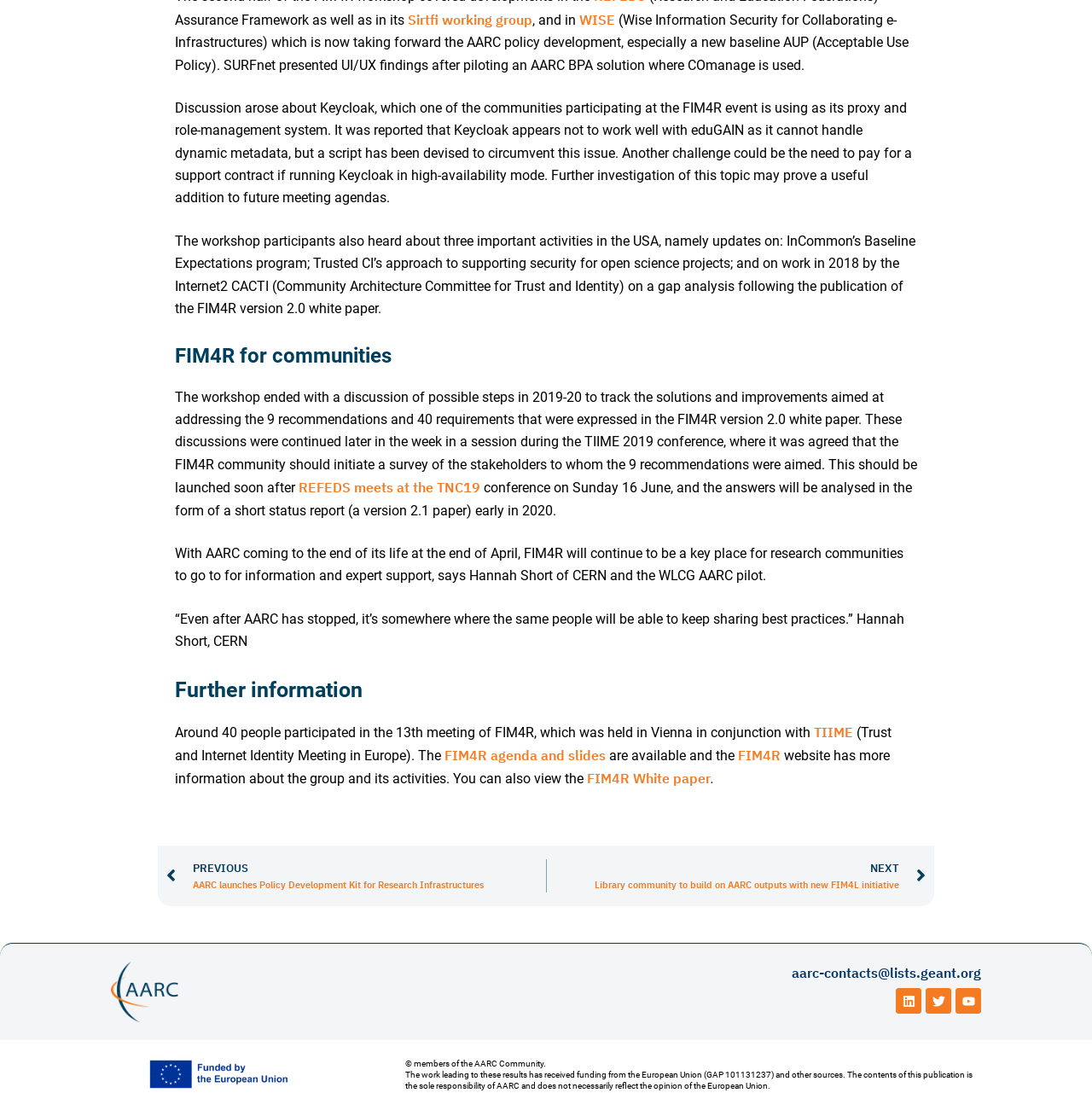What is the name of the organization that Hannah Short is from?
Answer the question with a single word or phrase derived from the image.

CERN